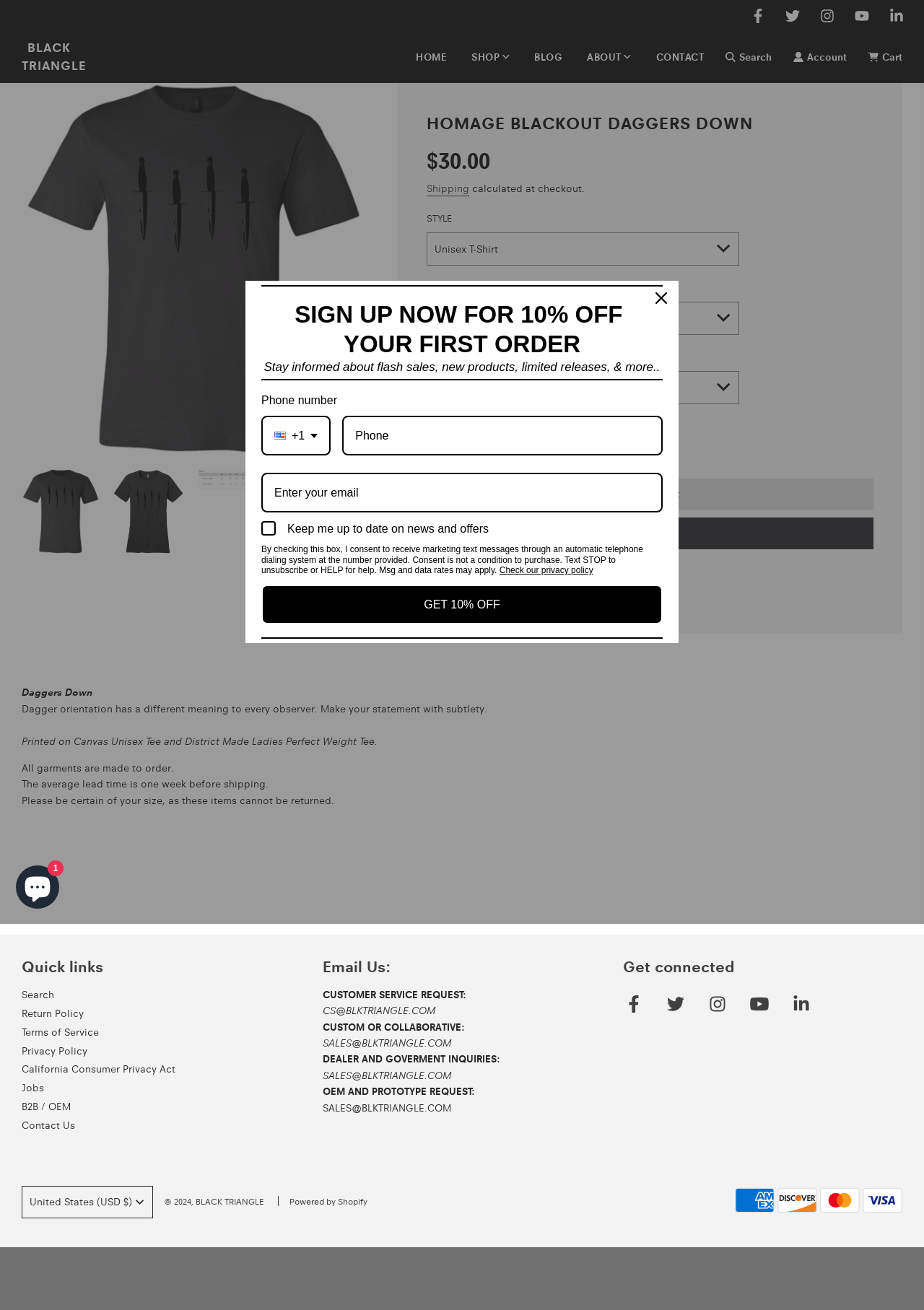Provide the bounding box coordinates of the HTML element described by the text: "Login / Register".

None